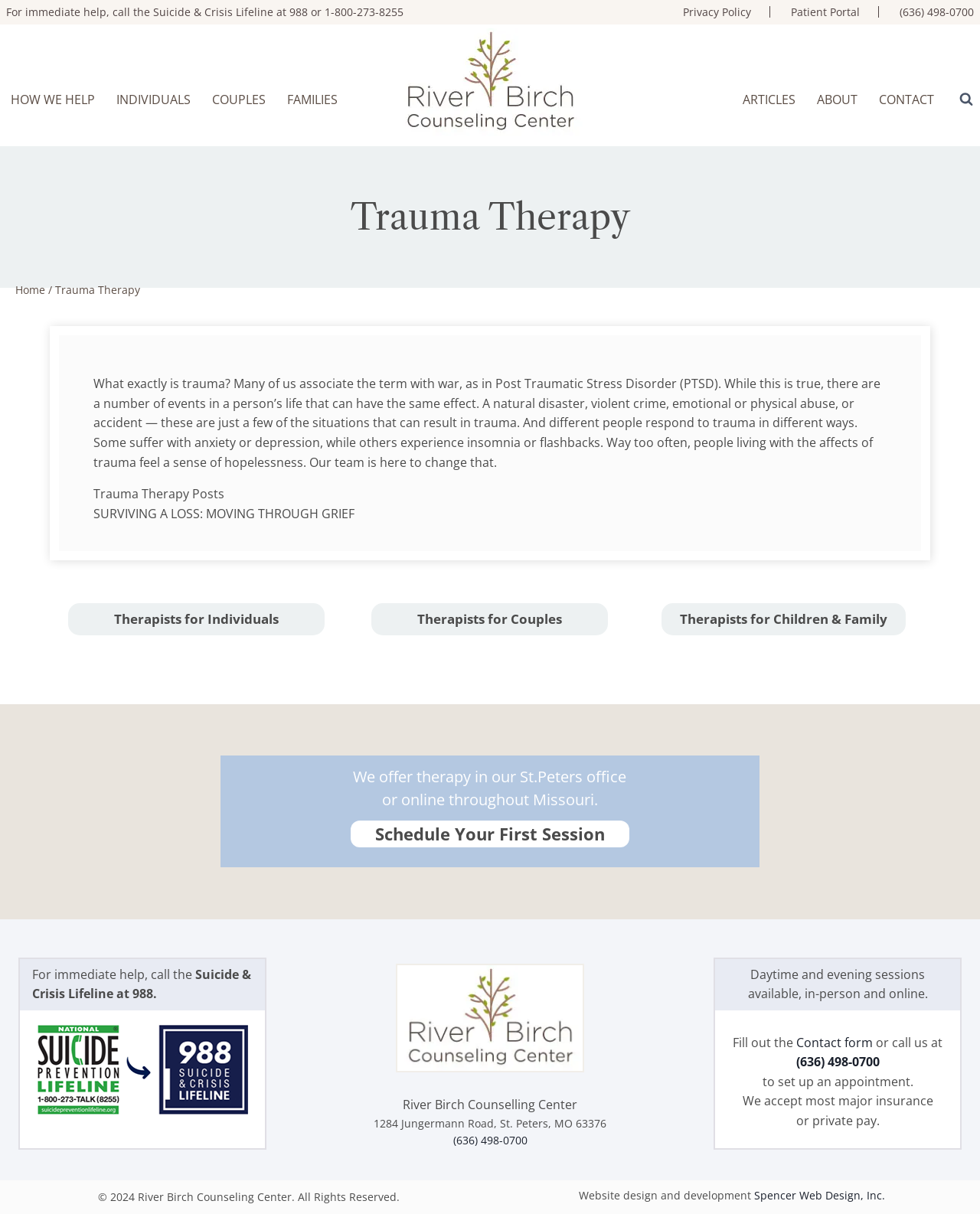What is the phone number for immediate help?
Utilize the image to construct a detailed and well-explained answer.

The phone number for immediate help can be found at the top of the webpage, next to the text 'For immediate help, call the Suicide & Crisis Lifeline at'. It is also mentioned again at the bottom of the webpage.